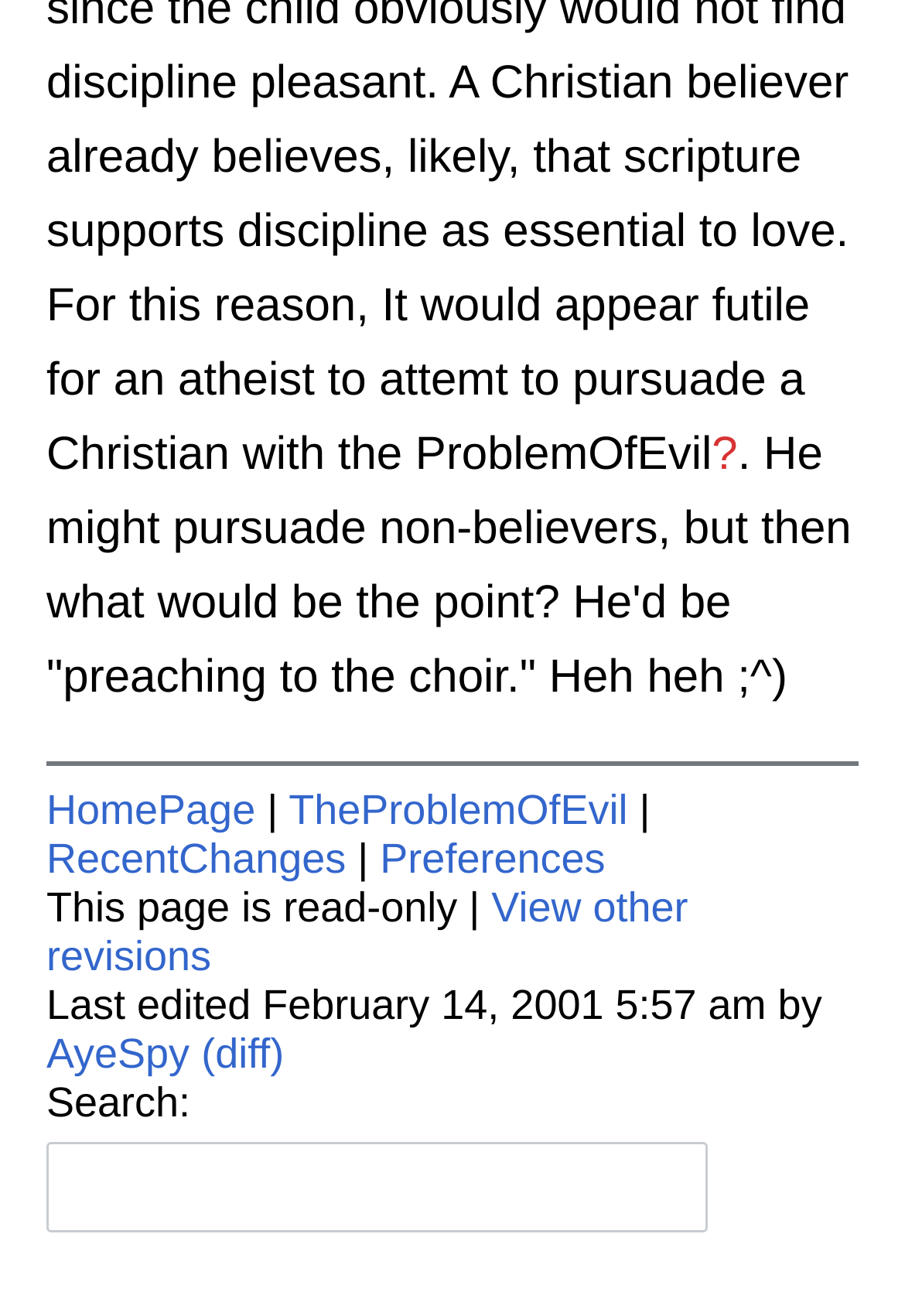What is the name of the page?
Please elaborate on the answer to the question with detailed information.

I determined the answer by looking at the link with the text 'HomePage' which is located at the top of the page, indicating that it is the name of the current page.